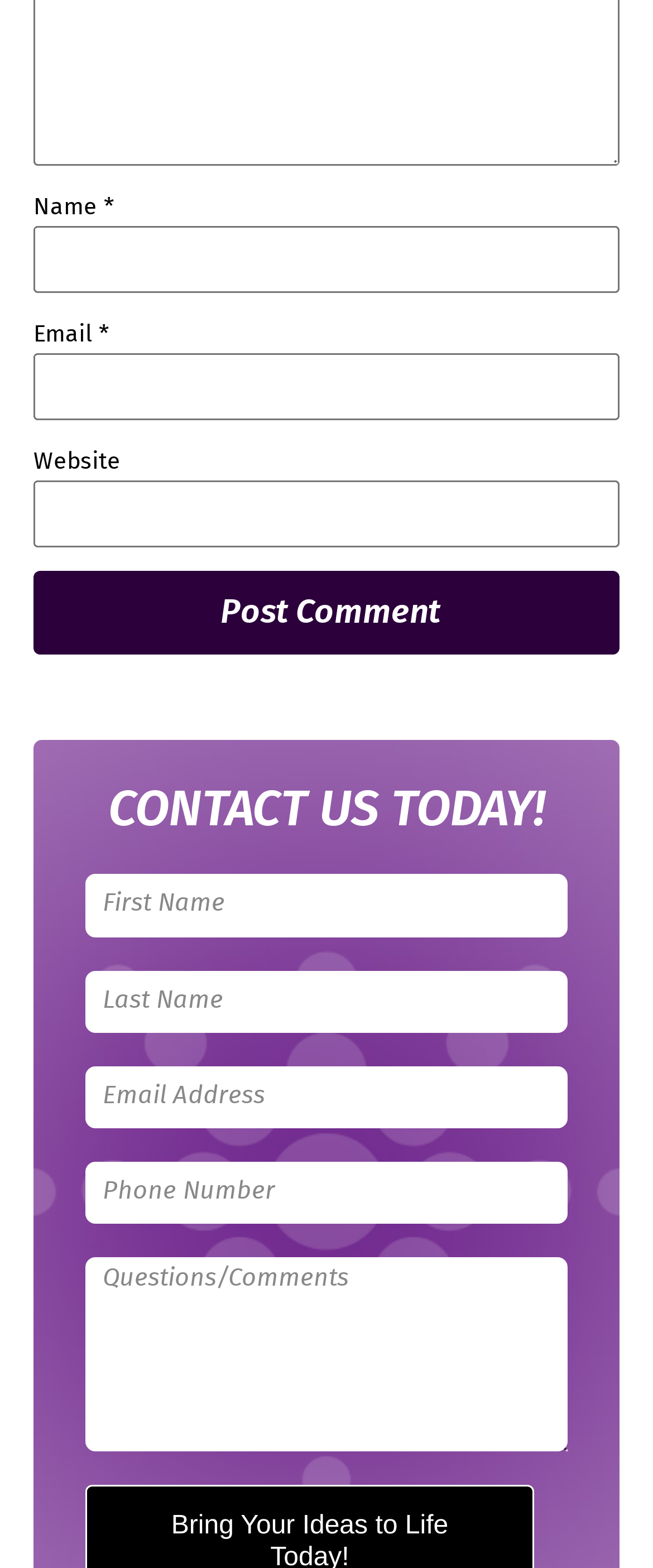Please provide the bounding box coordinates for the element that needs to be clicked to perform the instruction: "Enter your name". The coordinates must consist of four float numbers between 0 and 1, formatted as [left, top, right, bottom].

[0.051, 0.144, 0.949, 0.187]